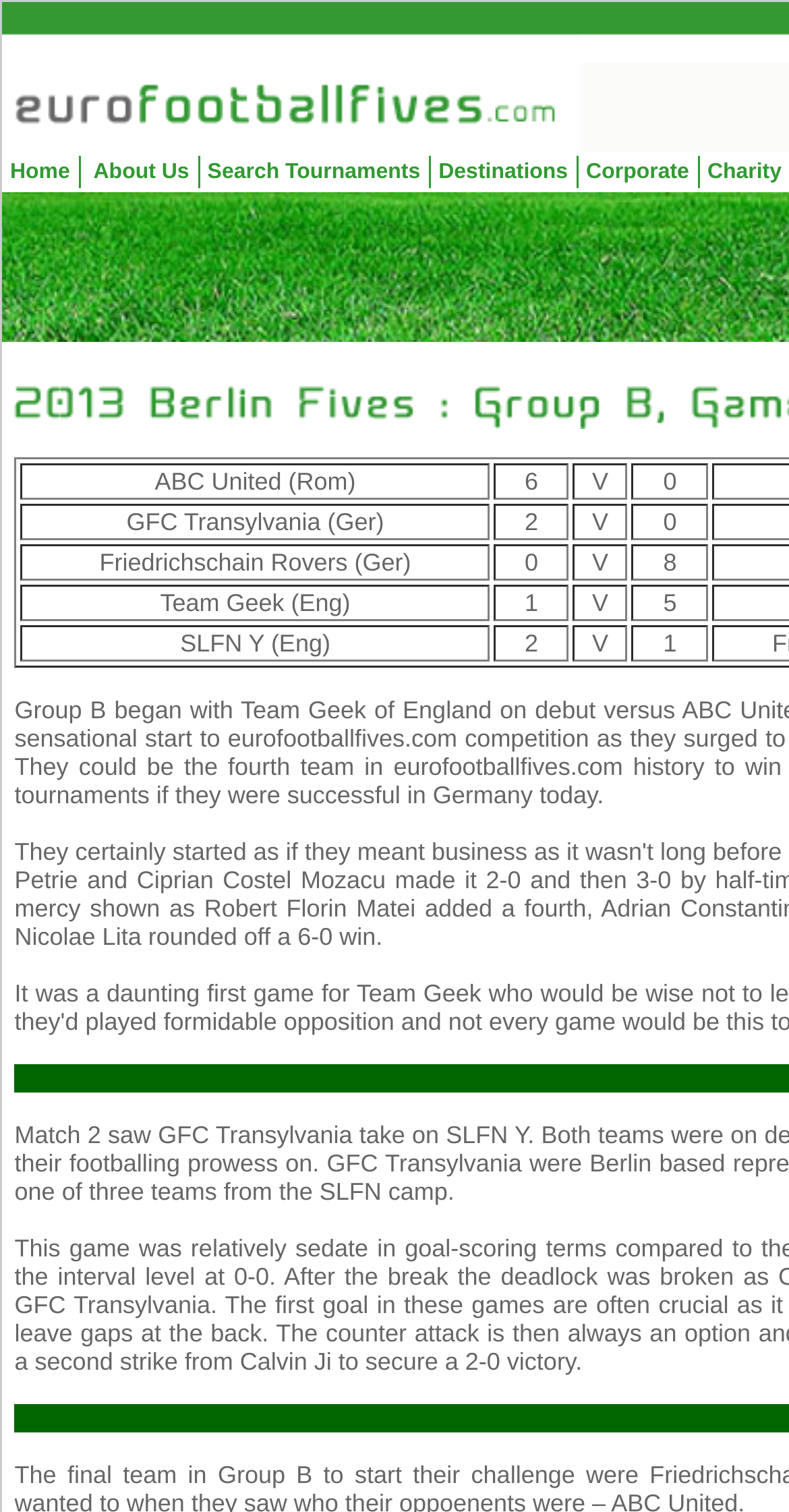What is the first team name in the table?
Please provide a single word or phrase as your answer based on the image.

ABC United (Rom)